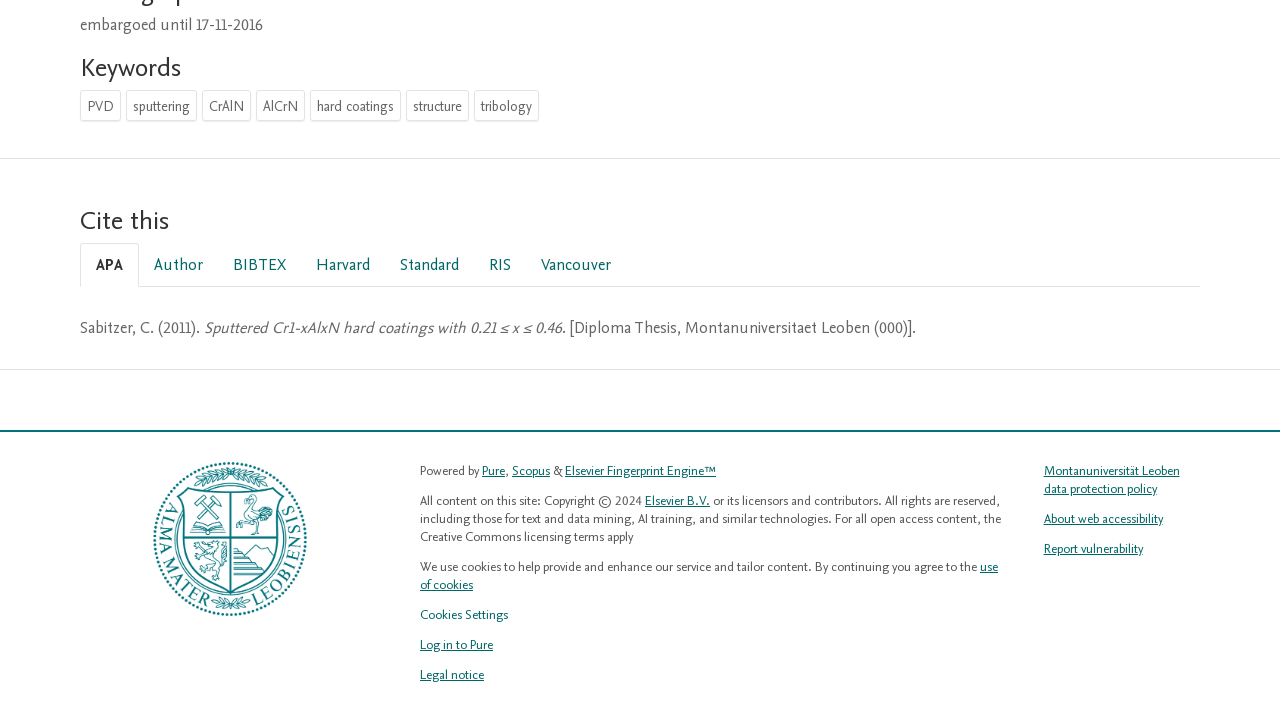Please give a succinct answer to the question in one word or phrase:
What are the keywords related to the article?

PVD, sputtering, CrAlN, AlCrN, hard coatings, structure, tribology